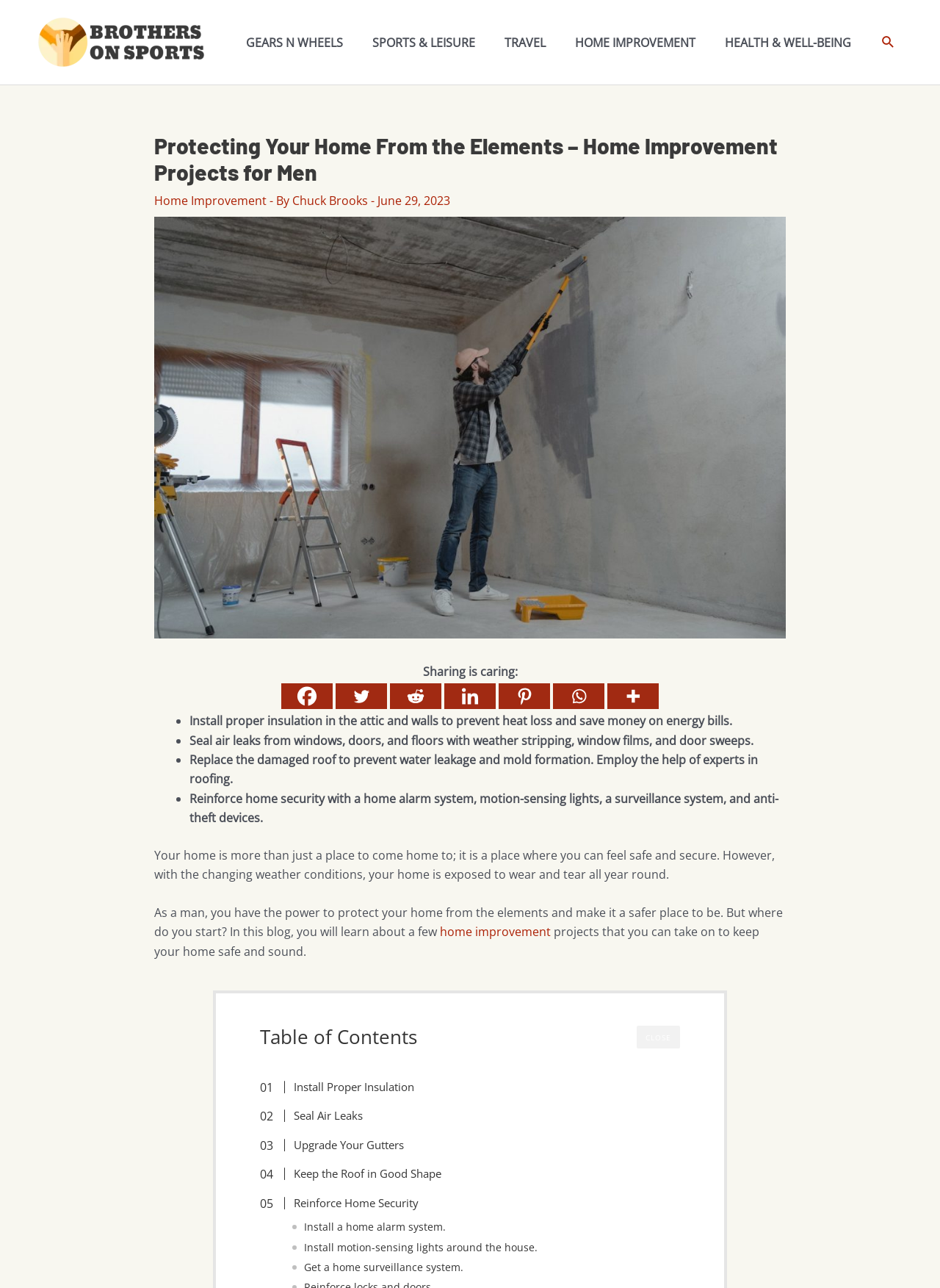Highlight the bounding box coordinates of the element that should be clicked to carry out the following instruction: "Read the 'Protecting Your Home From the Elements – Home Improvement Projects for Men' article". The coordinates must be given as four float numbers ranging from 0 to 1, i.e., [left, top, right, bottom].

[0.164, 0.103, 0.836, 0.144]